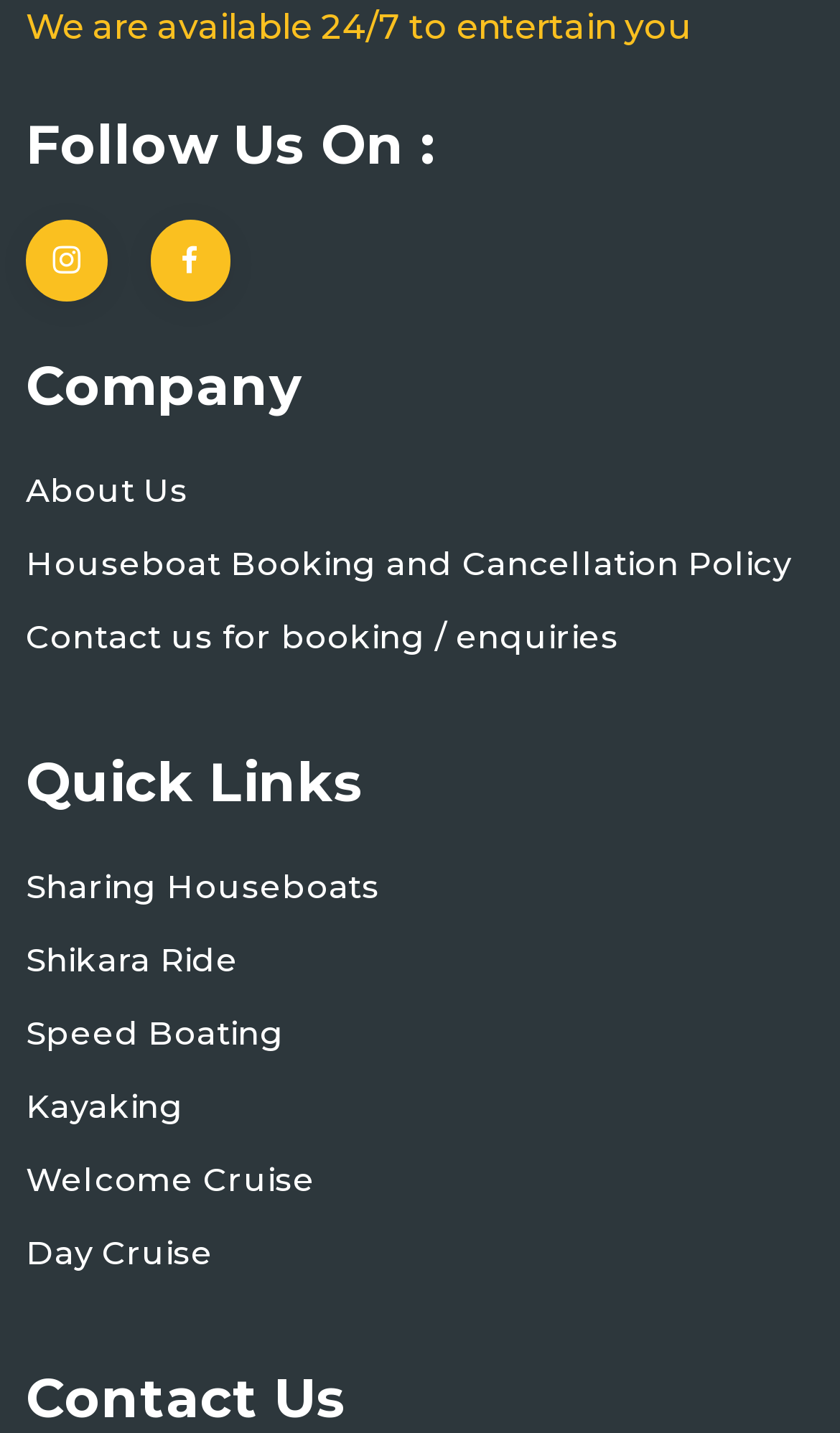Determine the bounding box coordinates of the clickable element to achieve the following action: 'Book a houseboat'. Provide the coordinates as four float values between 0 and 1, formatted as [left, top, right, bottom].

[0.031, 0.428, 0.736, 0.462]